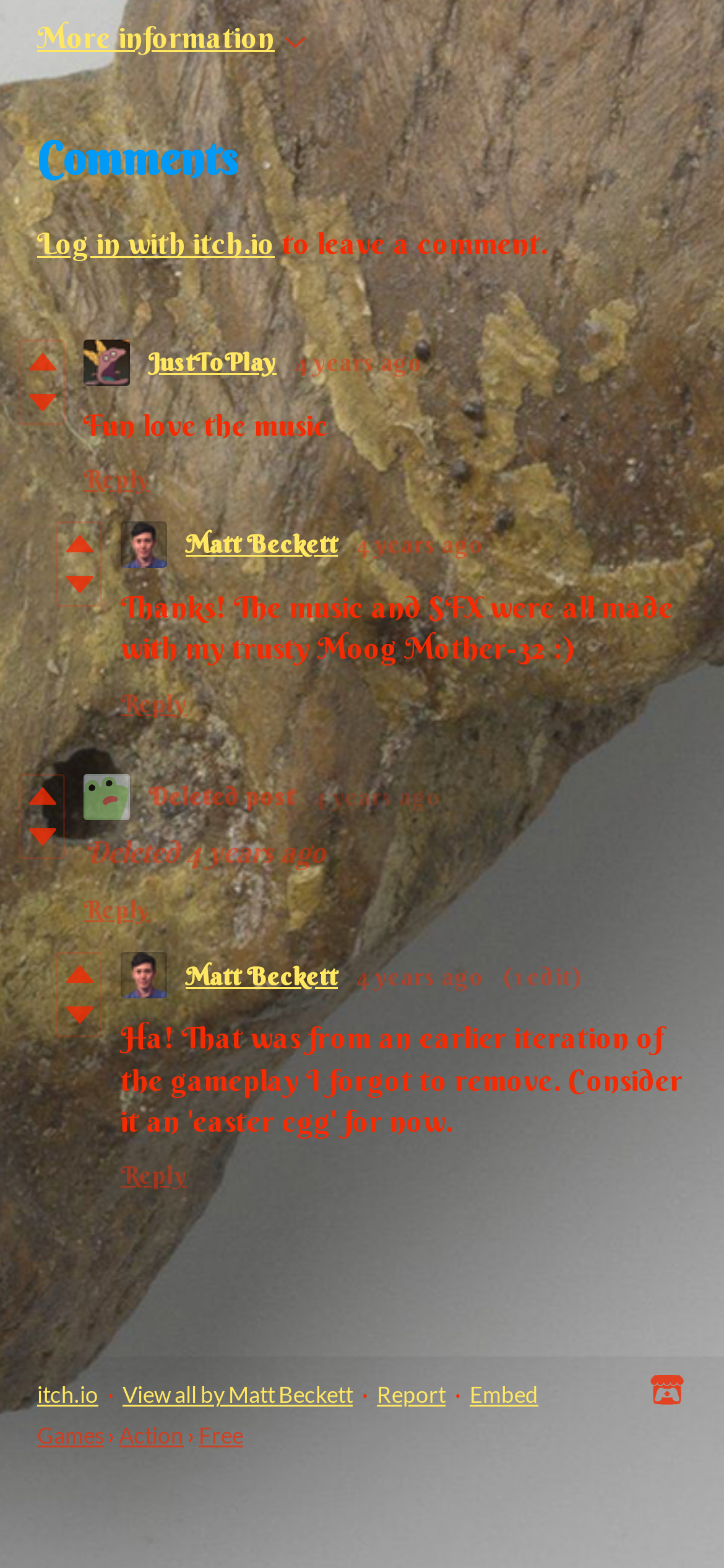Reply to the question below using a single word or brief phrase:
What is the username of the first commenter?

JustToPlay